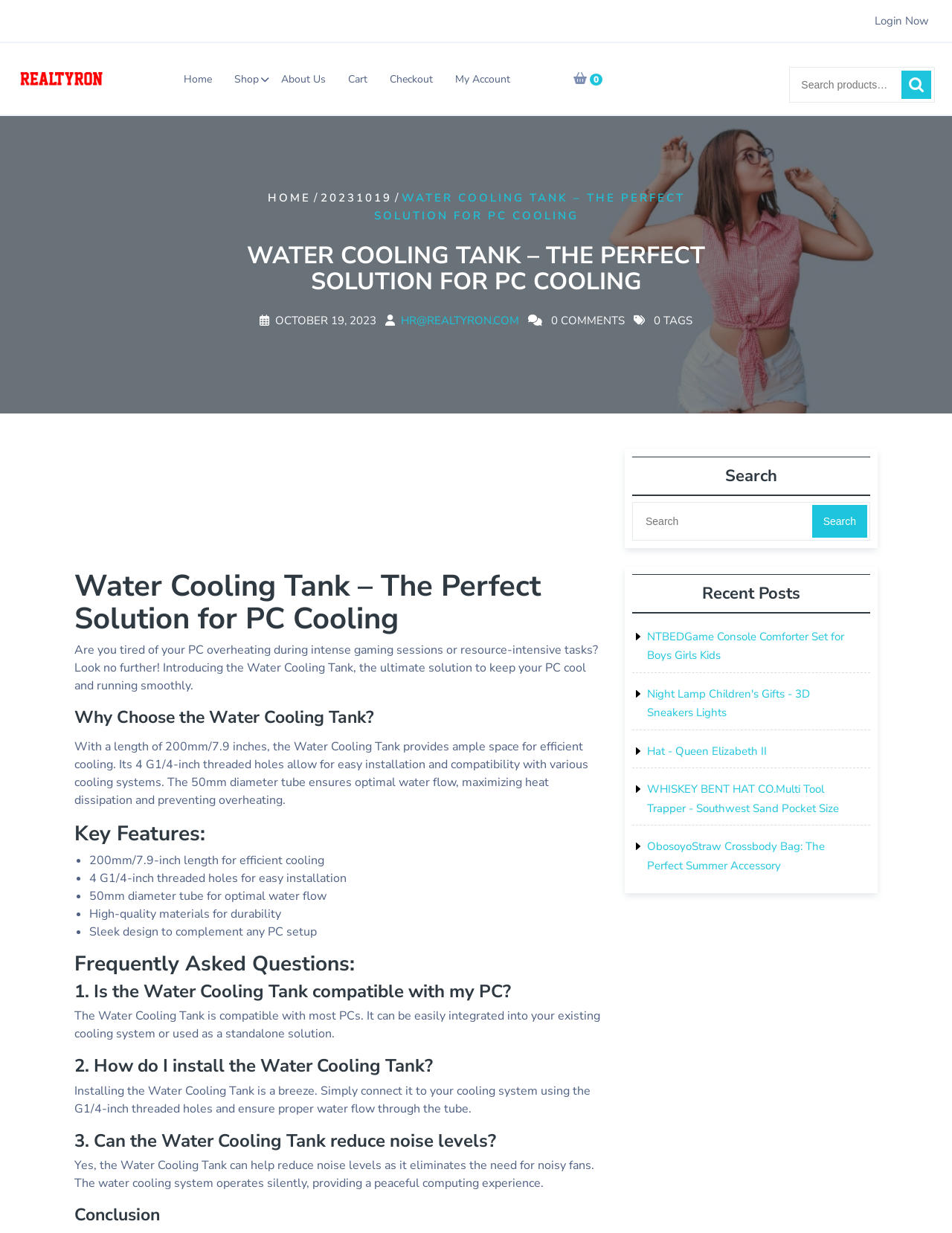How many threaded holes does the Water Cooling Tank have?
Based on the visual information, provide a detailed and comprehensive answer.

The answer can be found in the section 'Key Features' where it is mentioned that the Water Cooling Tank has 4 G1/4-inch threaded holes for easy installation.